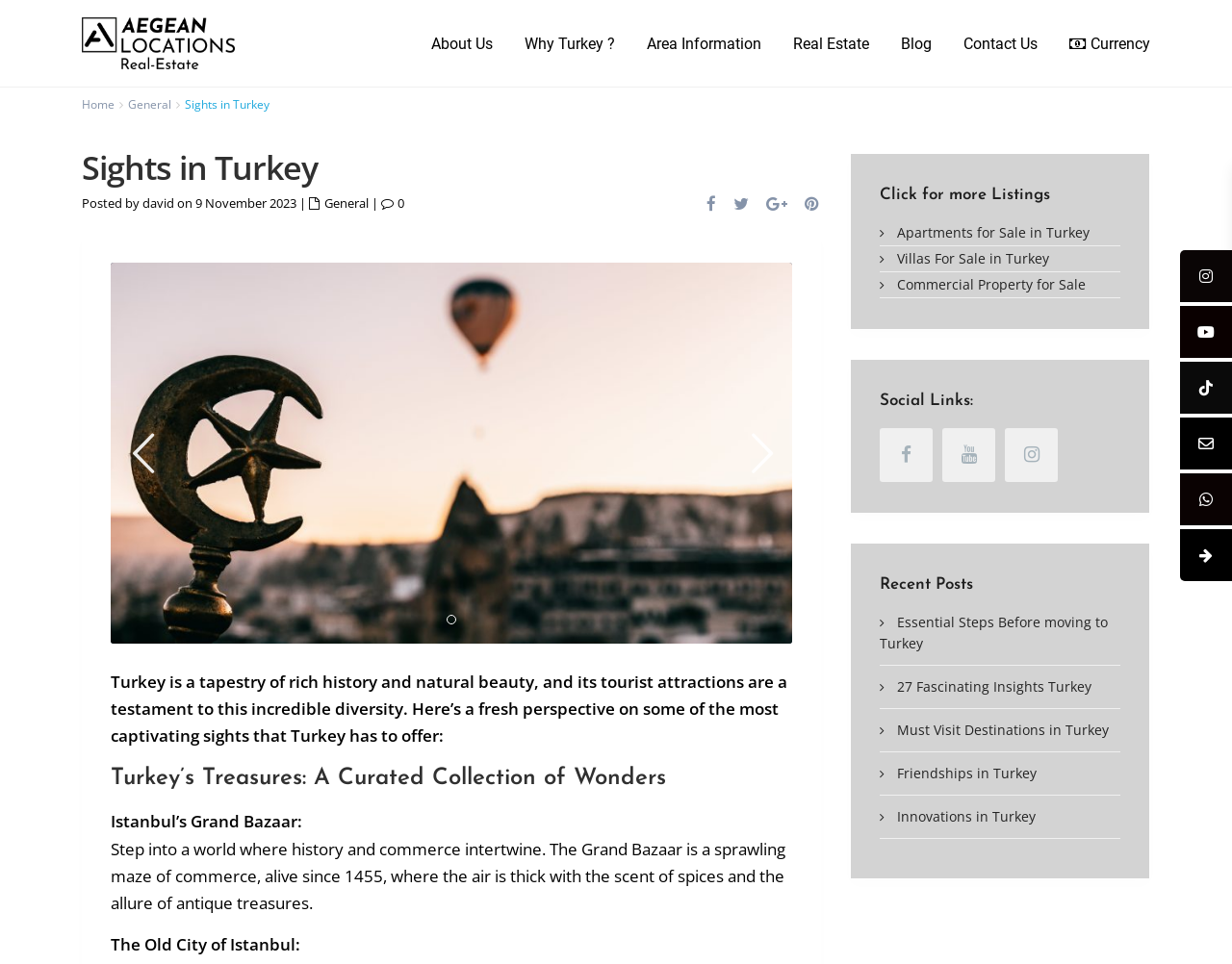Please identify the bounding box coordinates of the element I need to click to follow this instruction: "Click on the 'Apartments for Sale in Turkey' link".

[0.728, 0.232, 0.884, 0.25]